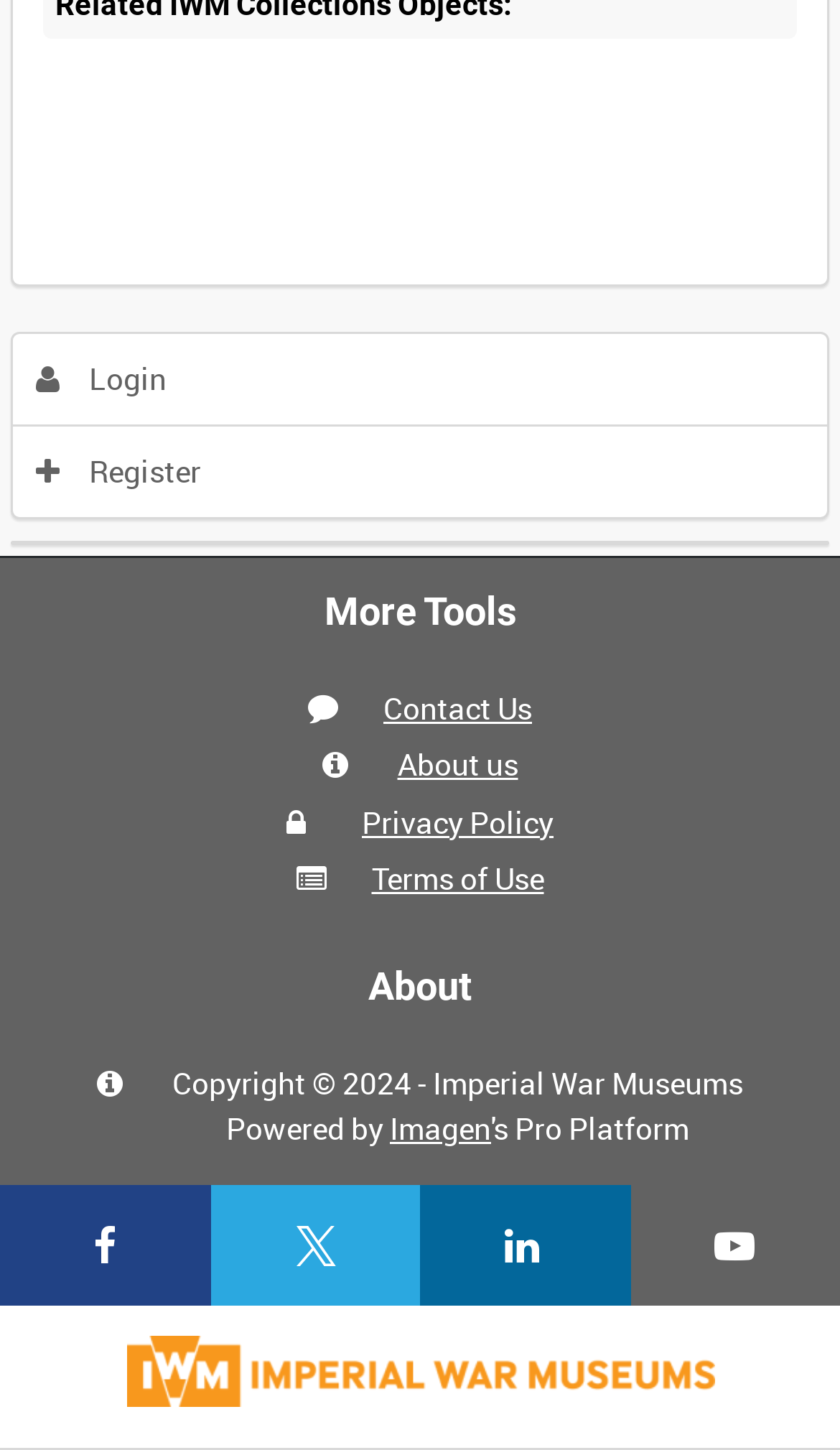Please determine the bounding box coordinates of the area that needs to be clicked to complete this task: 'Go to Register'. The coordinates must be four float numbers between 0 and 1, formatted as [left, top, right, bottom].

[0.016, 0.294, 0.984, 0.356]